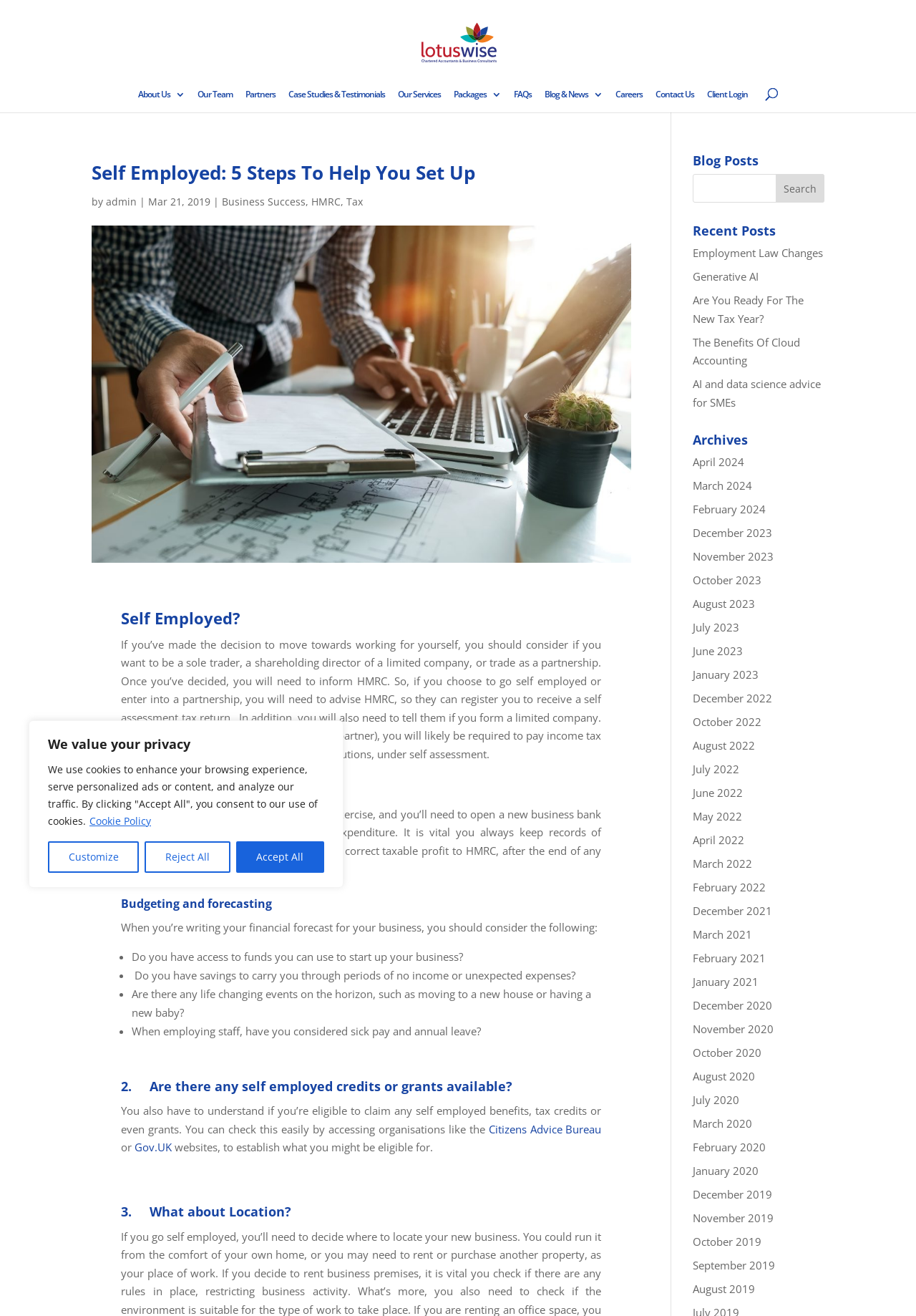Locate the bounding box of the UI element described by: "Email Bioline" in the given webpage screenshot.

None